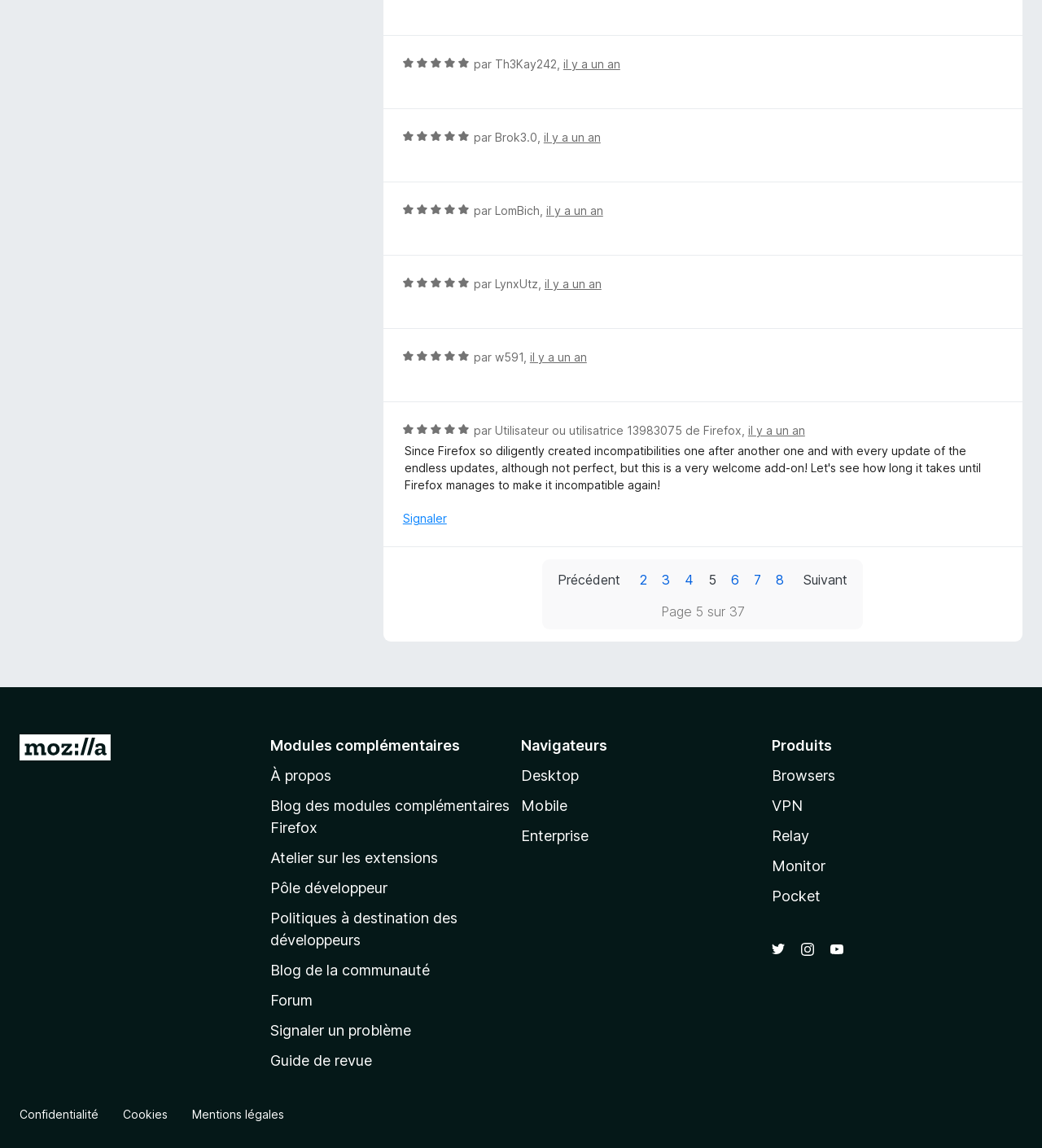Please locate the bounding box coordinates for the element that should be clicked to achieve the following instruction: "Report a problem". Ensure the coordinates are given as four float numbers between 0 and 1, i.e., [left, top, right, bottom].

[0.259, 0.89, 0.395, 0.905]